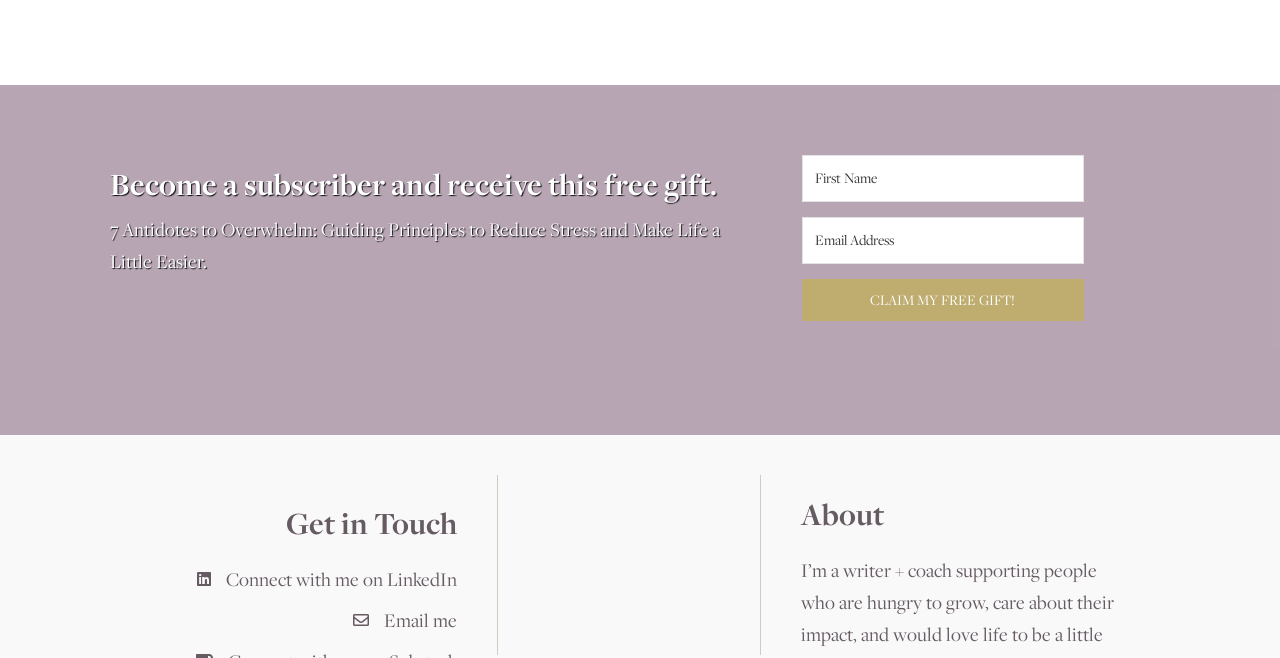What is the author's profession?
With the help of the image, please provide a detailed response to the question.

The author's profession is mentioned in the link element 'Cathy Jacob, writer | author | coach, 1' which is located below the heading 'About'.